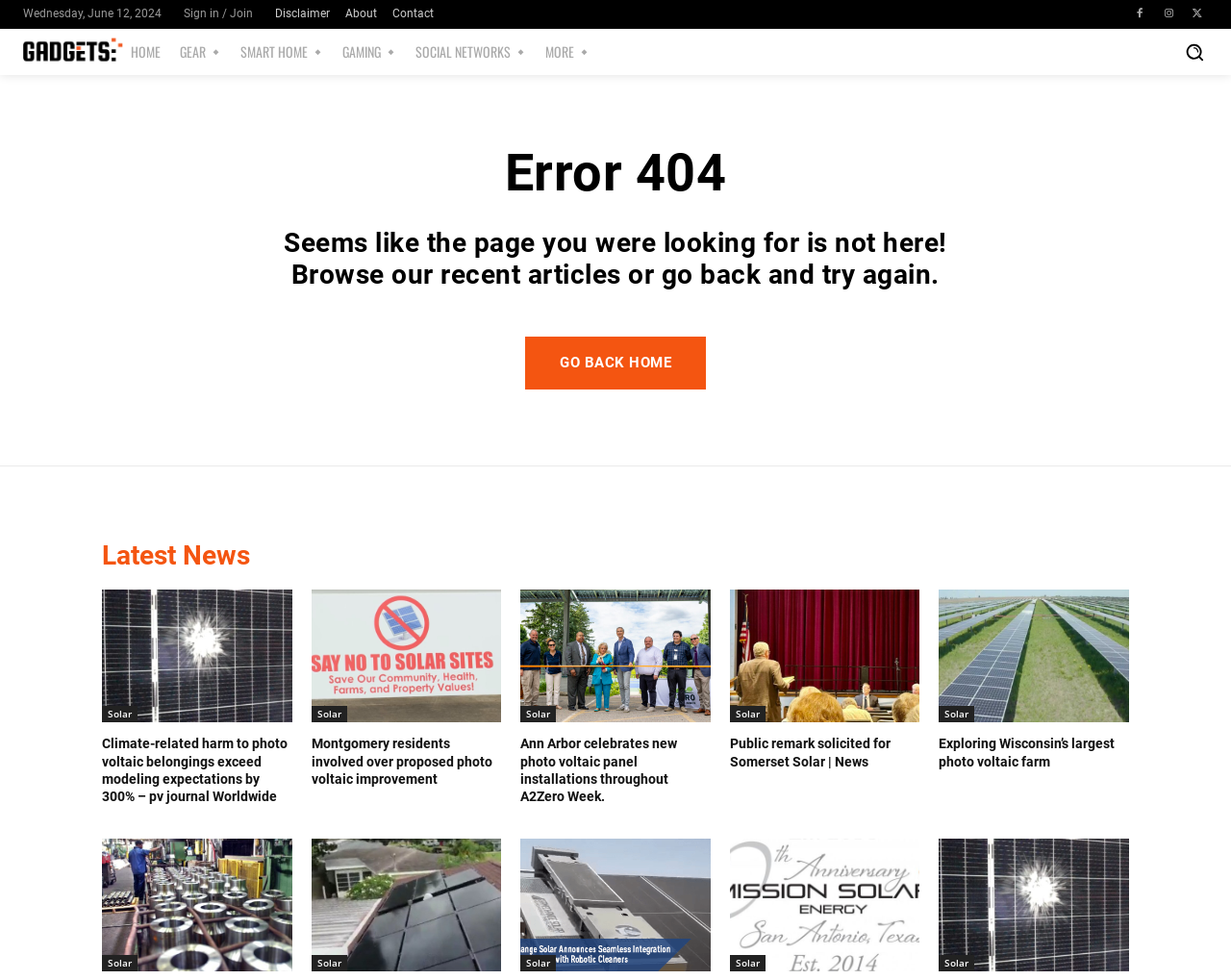Determine the bounding box coordinates for the UI element matching this description: "Solar".

[0.083, 0.721, 0.112, 0.737]